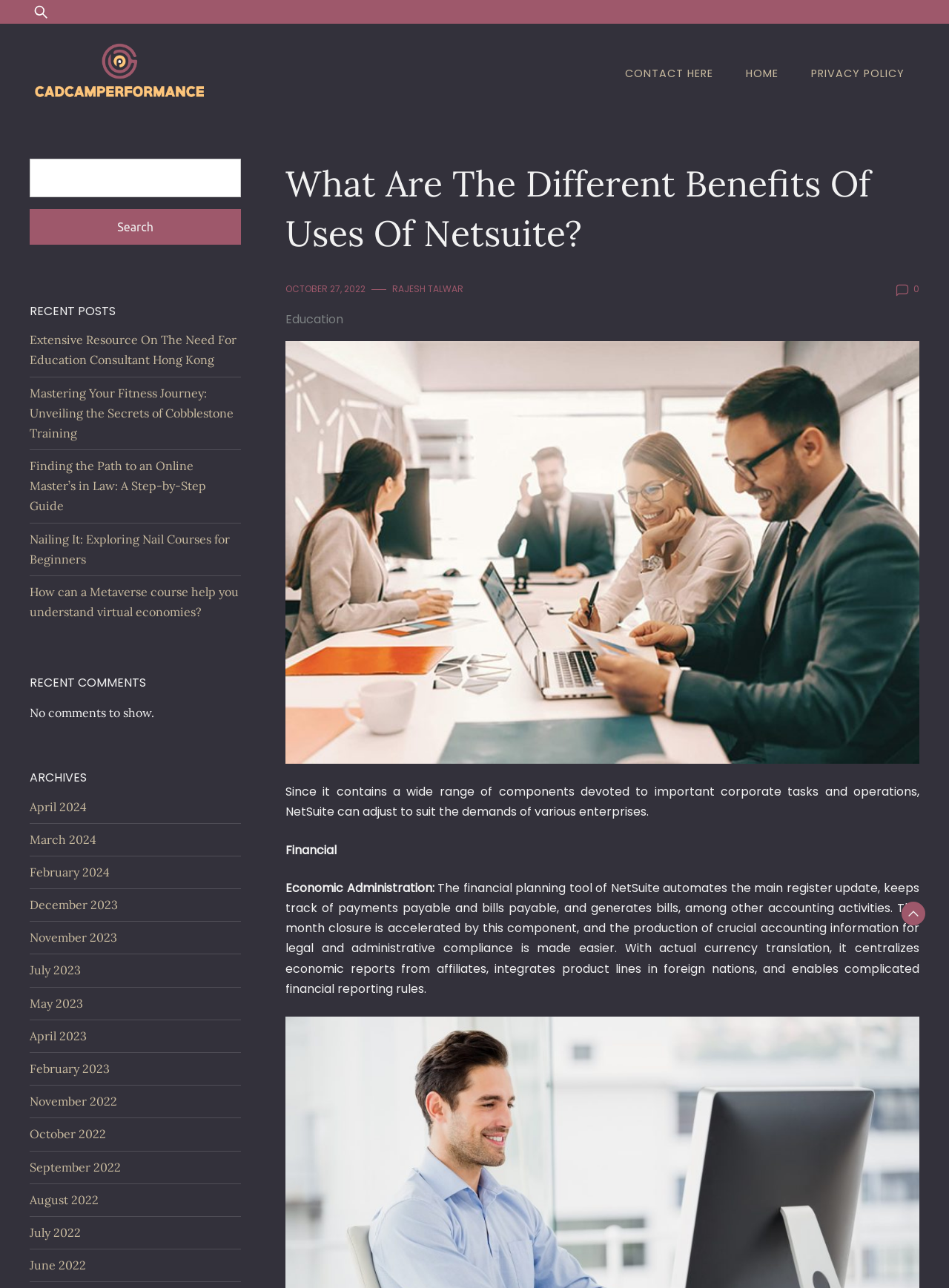Extract the primary heading text from the webpage.

What Are The Different Benefits Of Uses Of Netsuite?